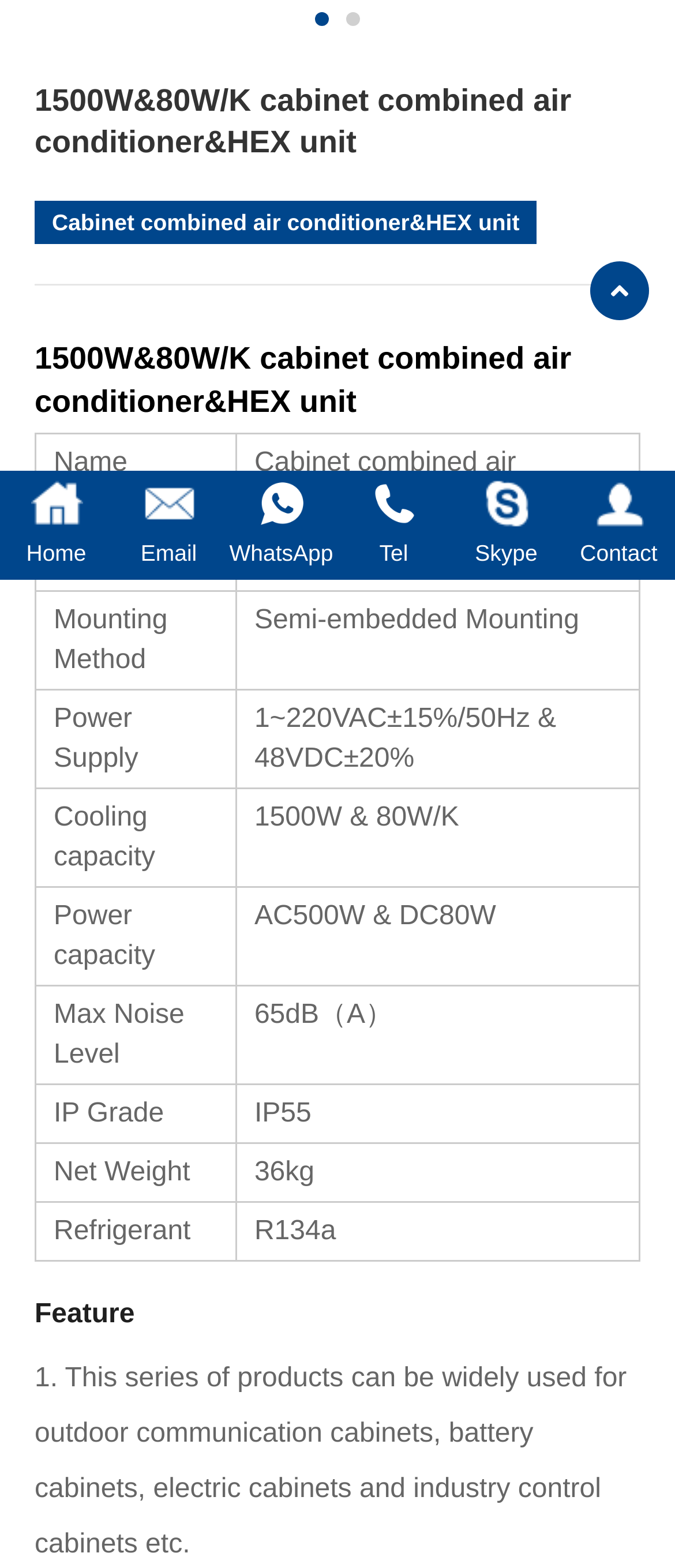Predict the bounding box coordinates for the UI element described as: "parent_node: Skype". The coordinates should be four float numbers between 0 and 1, presented as [left, top, right, bottom].

[0.667, 0.306, 0.833, 0.337]